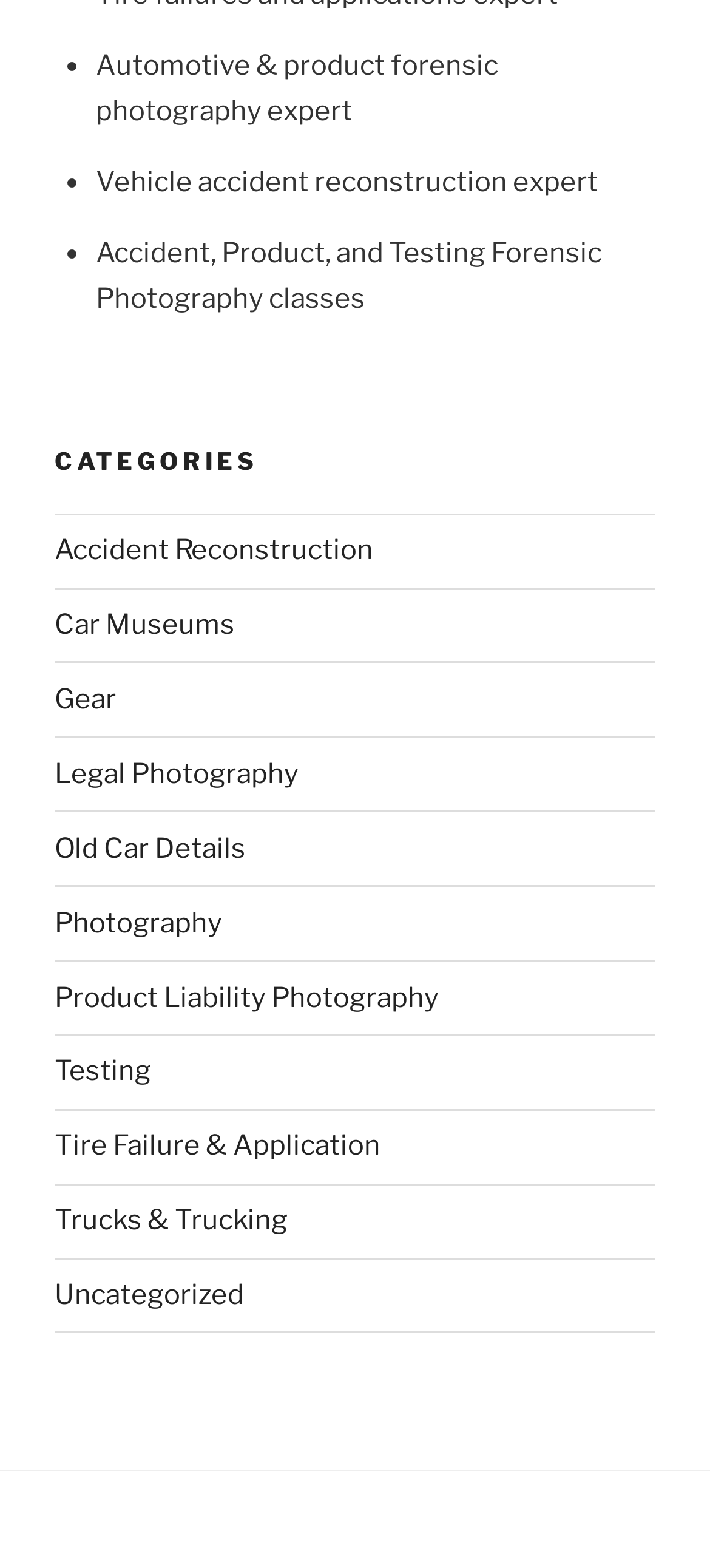Identify the bounding box coordinates for the UI element that matches this description: "Car Museums".

[0.077, 0.388, 0.331, 0.409]